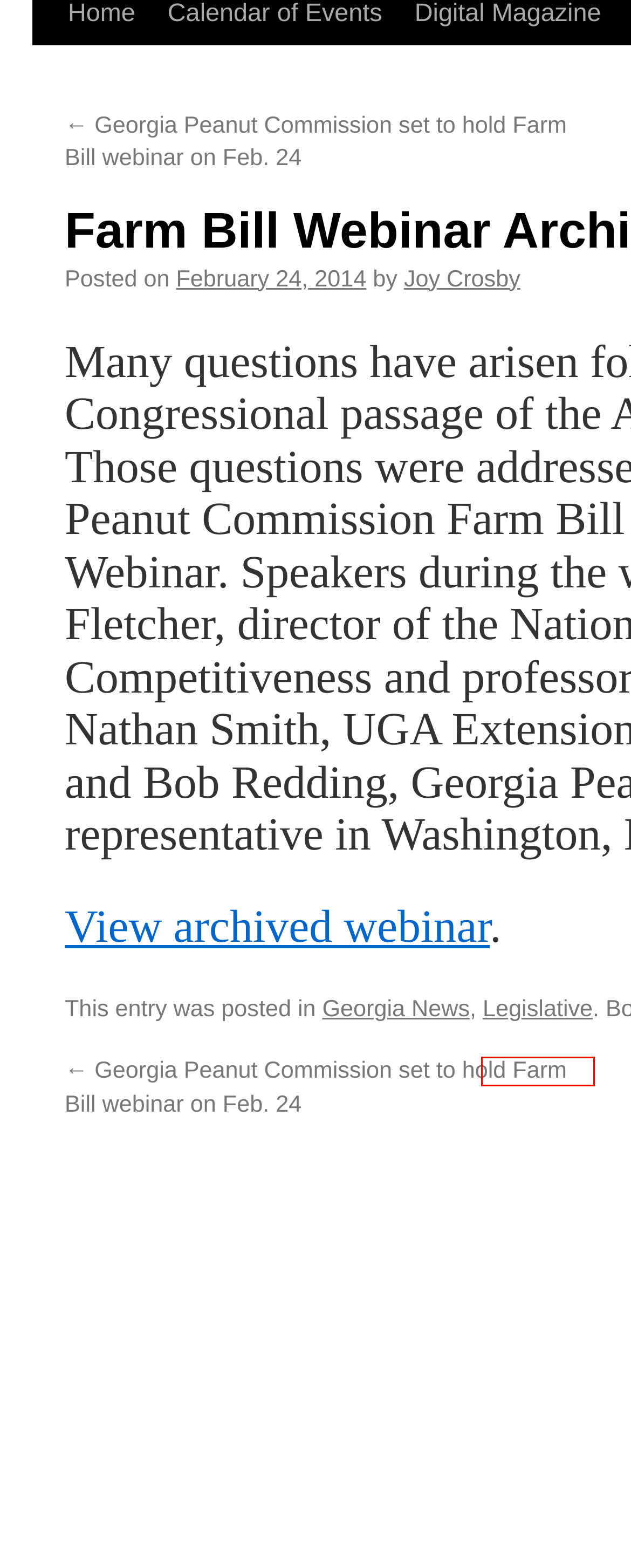Inspect the screenshot of a webpage with a red rectangle bounding box. Identify the webpage description that best corresponds to the new webpage after clicking the element inside the bounding box. Here are the candidates:
A. Peanut farmers approve the Georgia Peanut Commission by 91 percent |
B. Georgia News |
C. Joy Crosby |
D. April 2024 – Southeastern Peanut Farmer |
E. Georgia Peanut Commission set to hold Farm Bill webinar on Feb. 24 |
F. Southern Peanut Growers Conference | Southern Peanut Farmers
G. Legislative |
H. Home - Verdesian Life Sciences

G